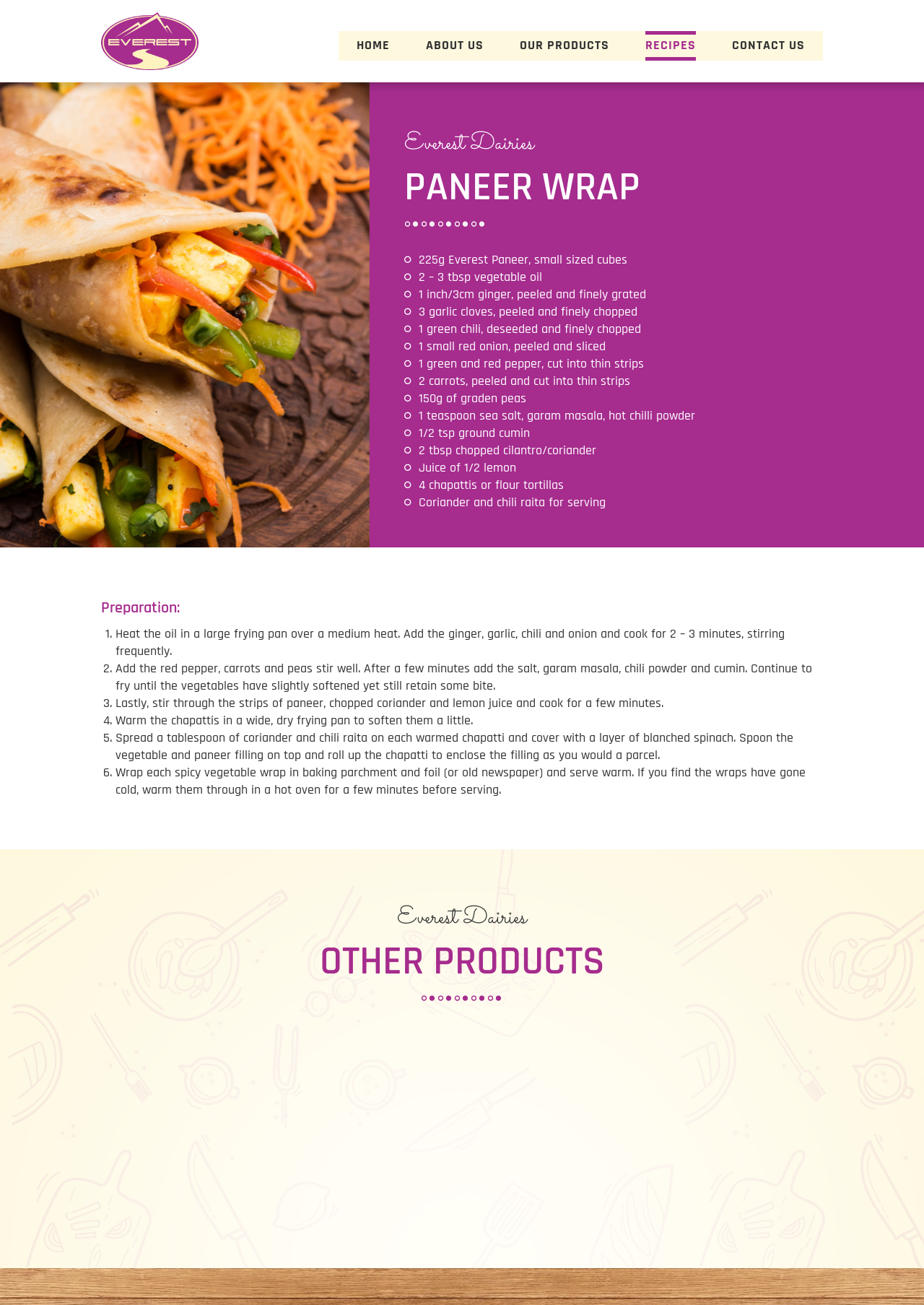Based on the description "Home", find the bounding box of the specified UI element.

[0.386, 0.024, 0.422, 0.046]